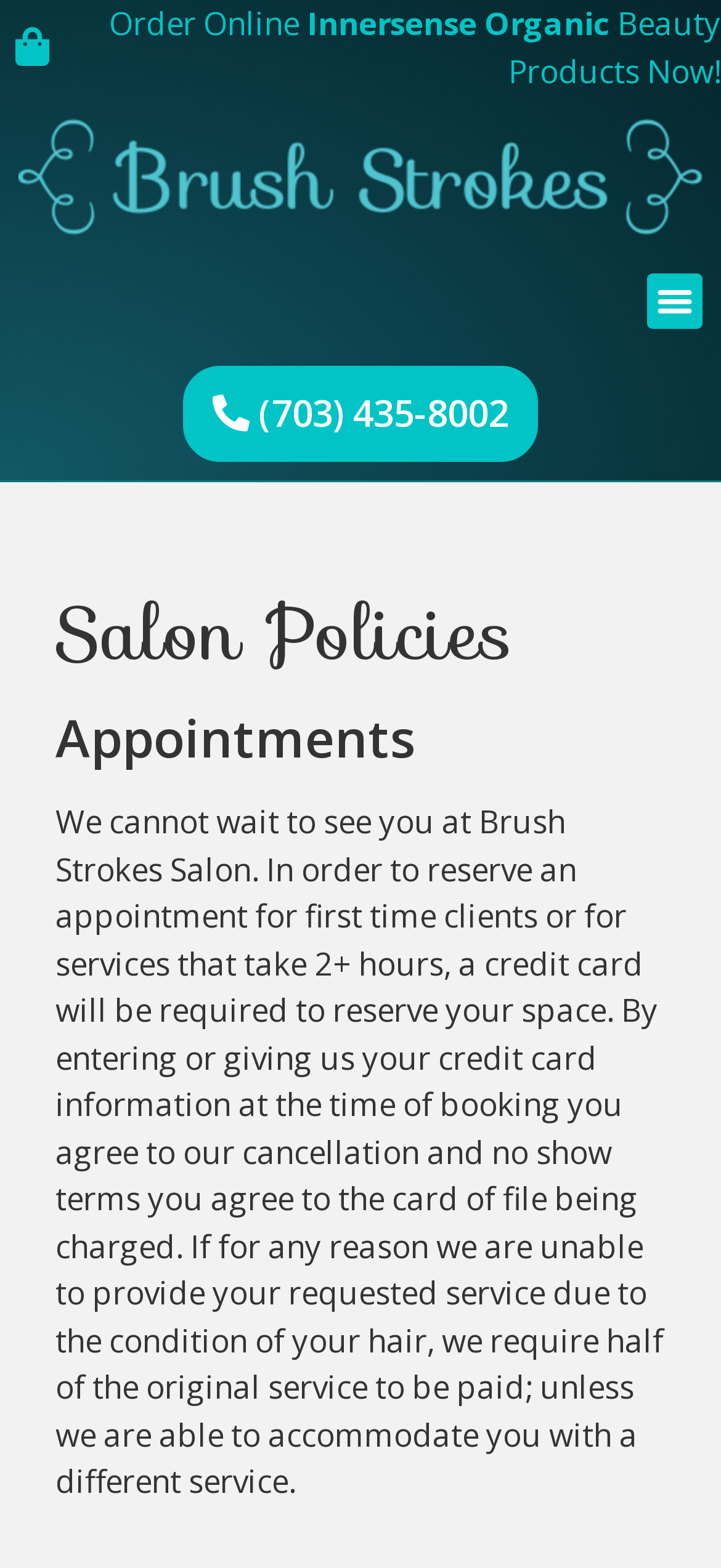What is the purpose of the 'Menu Toggle' button? From the image, respond with a single word or brief phrase.

To toggle the menu